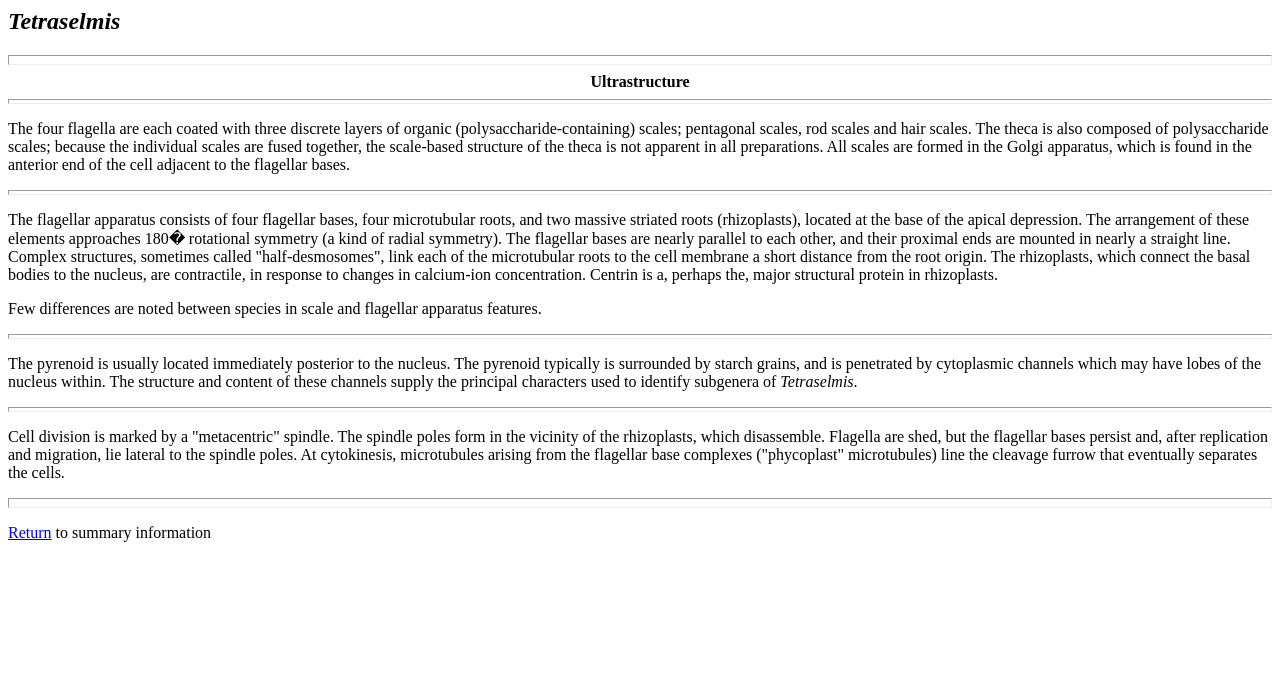Given the content of the image, can you provide a detailed answer to the question?
Where is the pyrenoid typically located?

According to the text, 'The pyrenoid is usually located immediately posterior to the nucleus.' This indicates that the pyrenoid is typically found posterior to the nucleus.